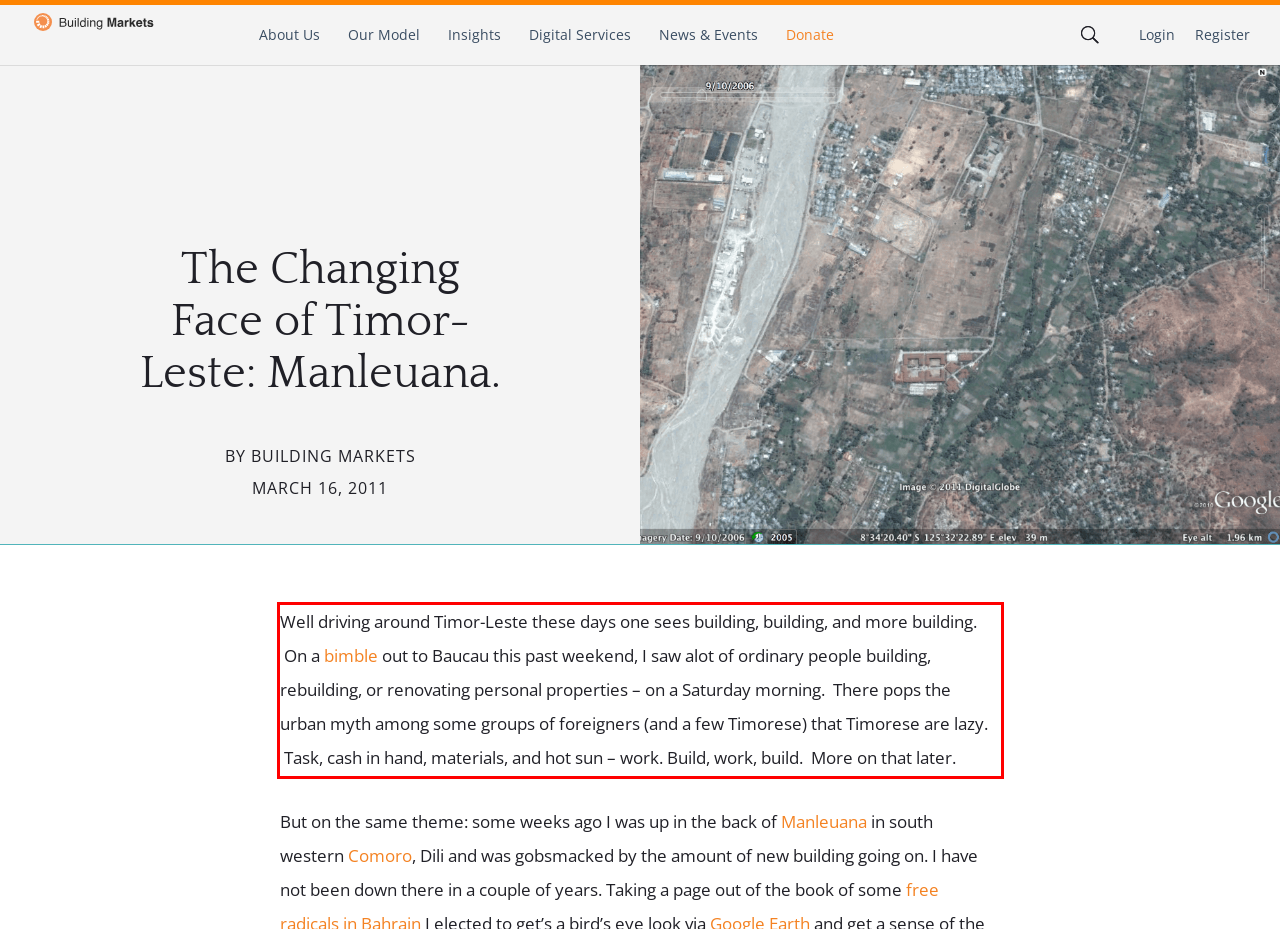Locate the red bounding box in the provided webpage screenshot and use OCR to determine the text content inside it.

Well driving around Timor-Leste these days one sees building, building, and more building. On a bimble out to Baucau this past weekend, I saw alot of ordinary people building, rebuilding, or renovating personal properties – on a Saturday morning. There pops the urban myth among some groups of foreigners (and a few Timorese) that Timorese are lazy. Task, cash in hand, materials, and hot sun – work. Build, work, build. More on that later.